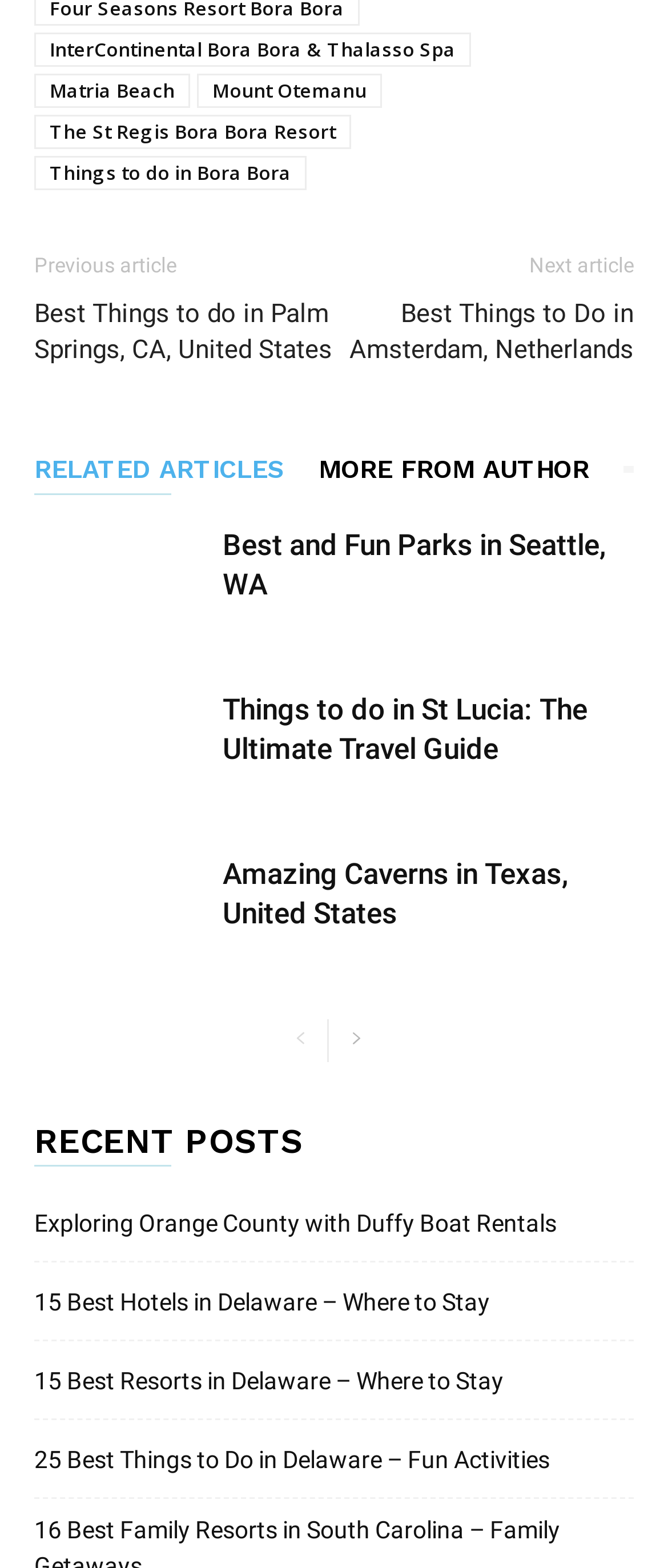What is the destination of the link 'The St Regis Bora Bora Resort'?
Using the details shown in the screenshot, provide a comprehensive answer to the question.

The link 'The St Regis Bora Bora Resort' is located at the top of the webpage, and its destination is Bora Bora, which is indicated by the text of the link.